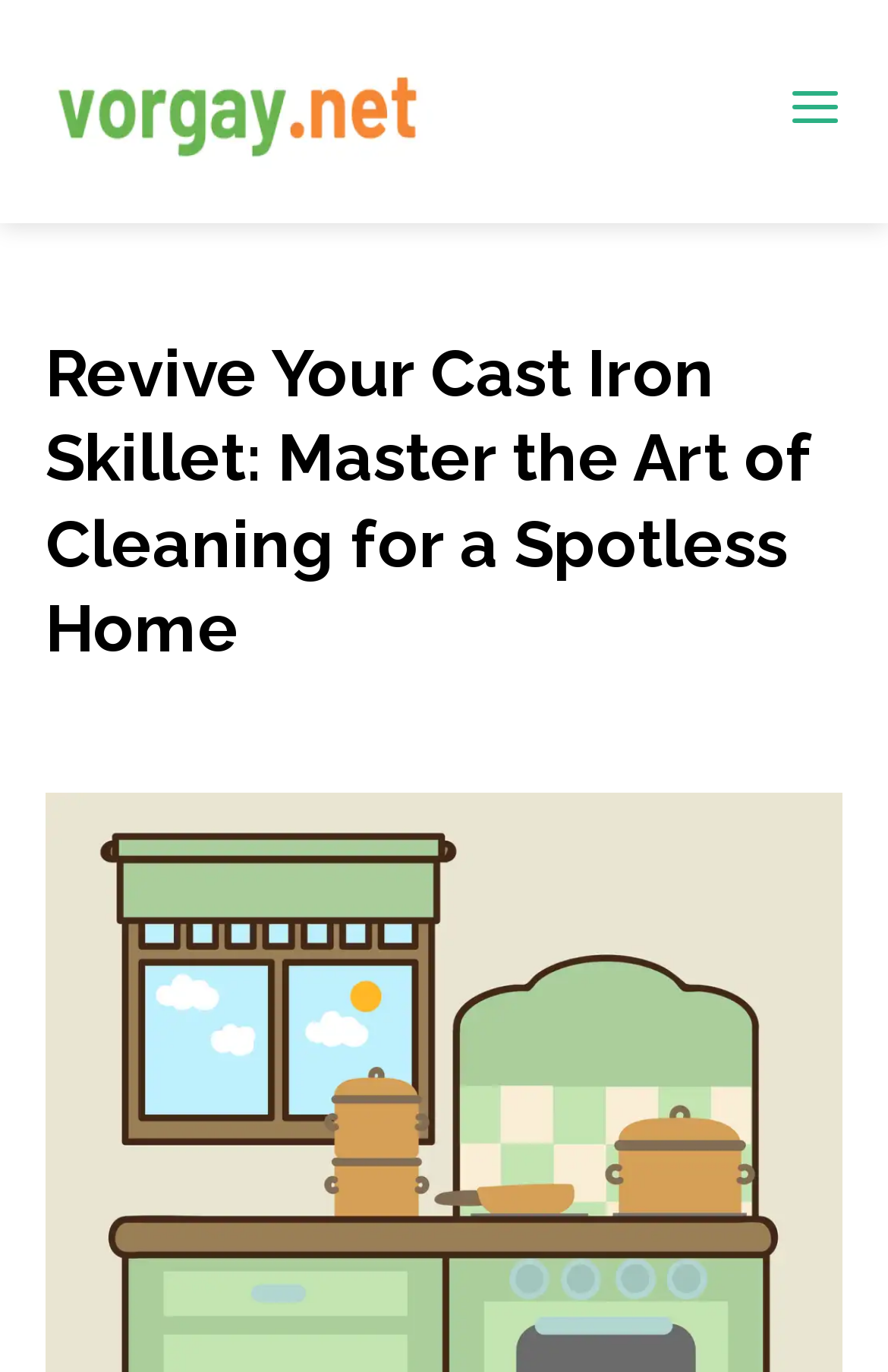Locate and generate the text content of the webpage's heading.

Revive Your Cast Iron Skillet: Master the Art of Cleaning for a Spotless Home